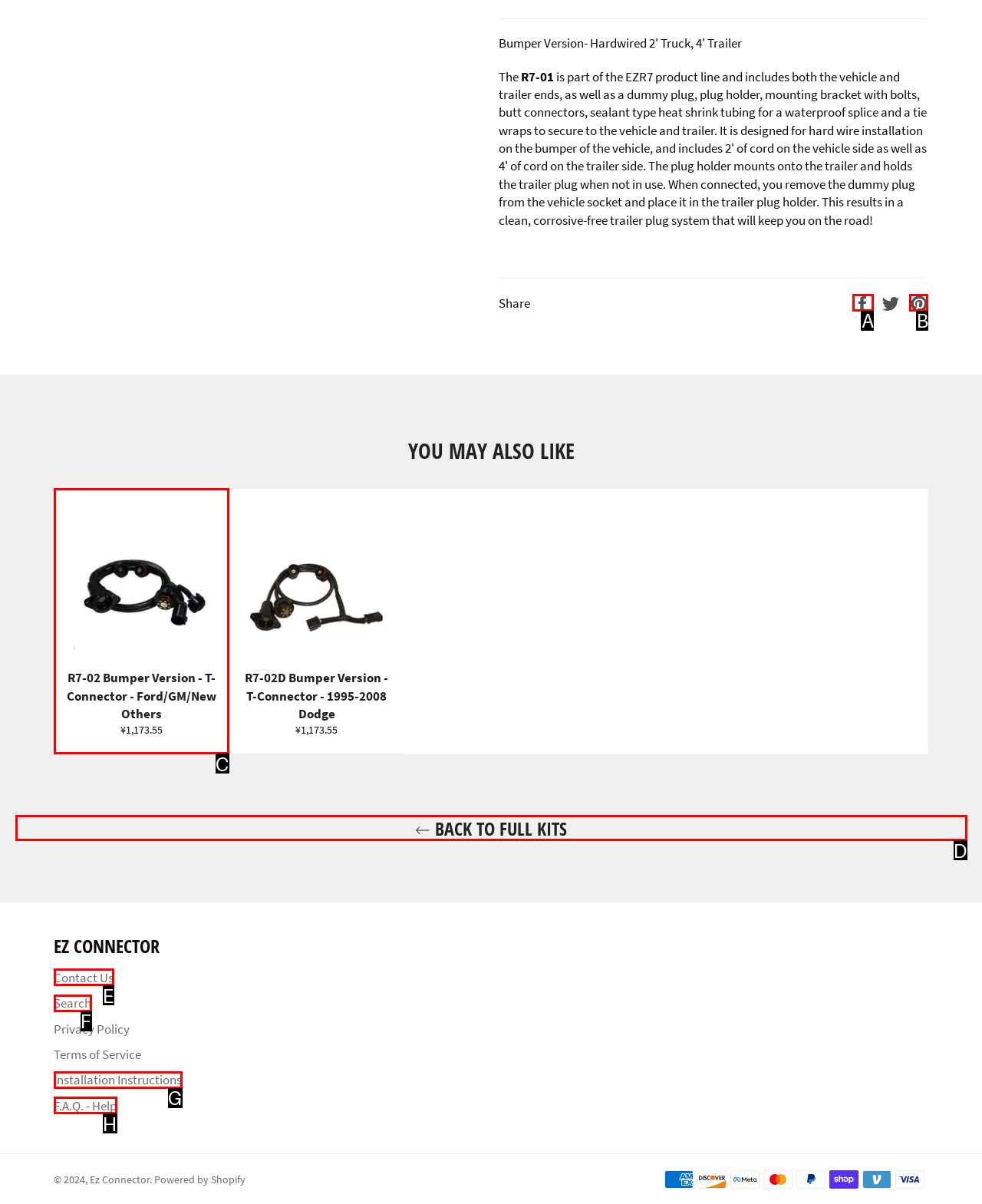Identify the HTML element that corresponds to the following description: Contact Us Provide the letter of the best matching option.

E